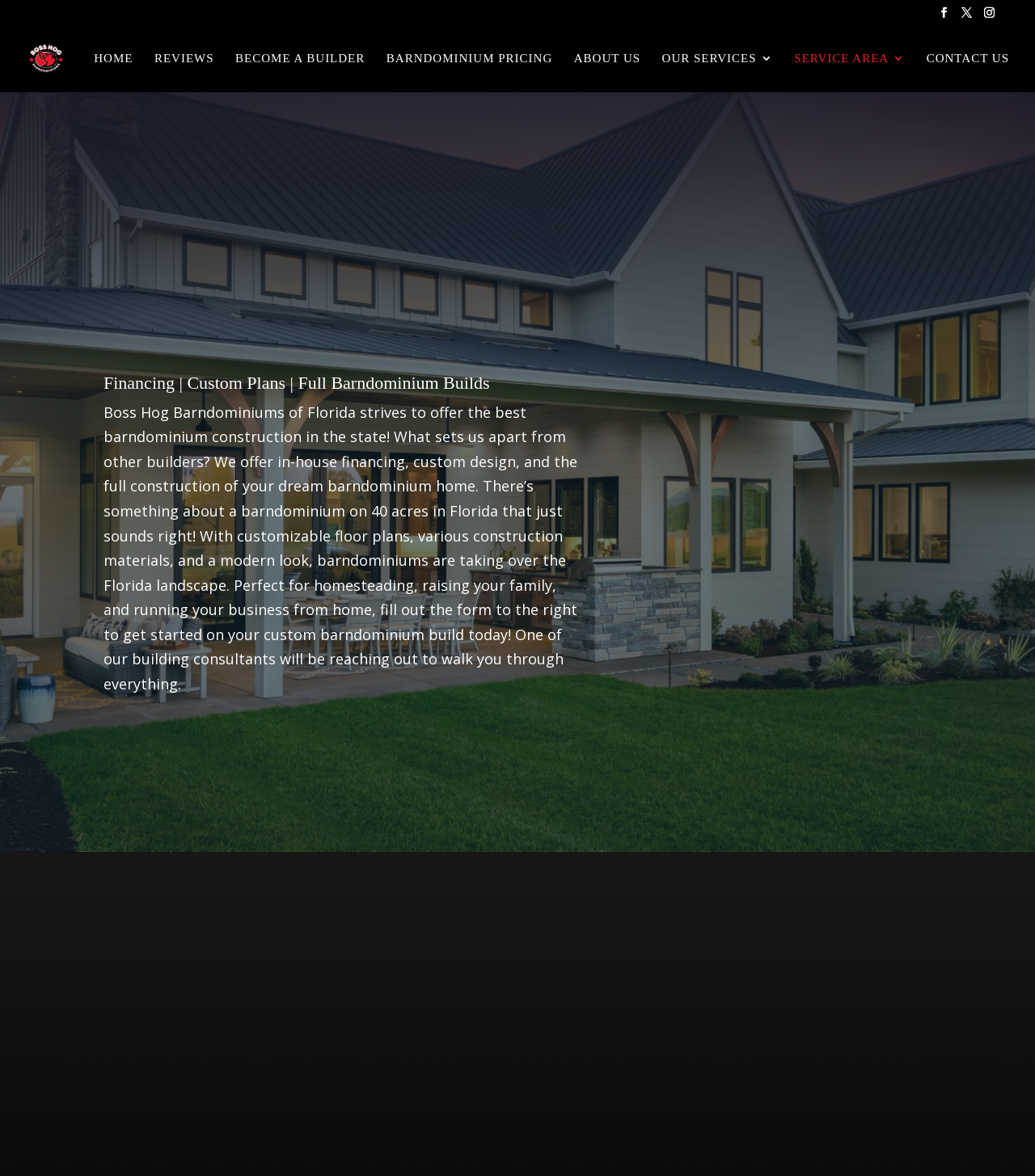What is the first step in the process after filling out the form?
Please answer the question with as much detail and depth as you can.

I found the answer by reading the headings and static text on the webpage, which suggests that after filling out the form, the next step is a 30-minute phone consultation to discuss the project details.